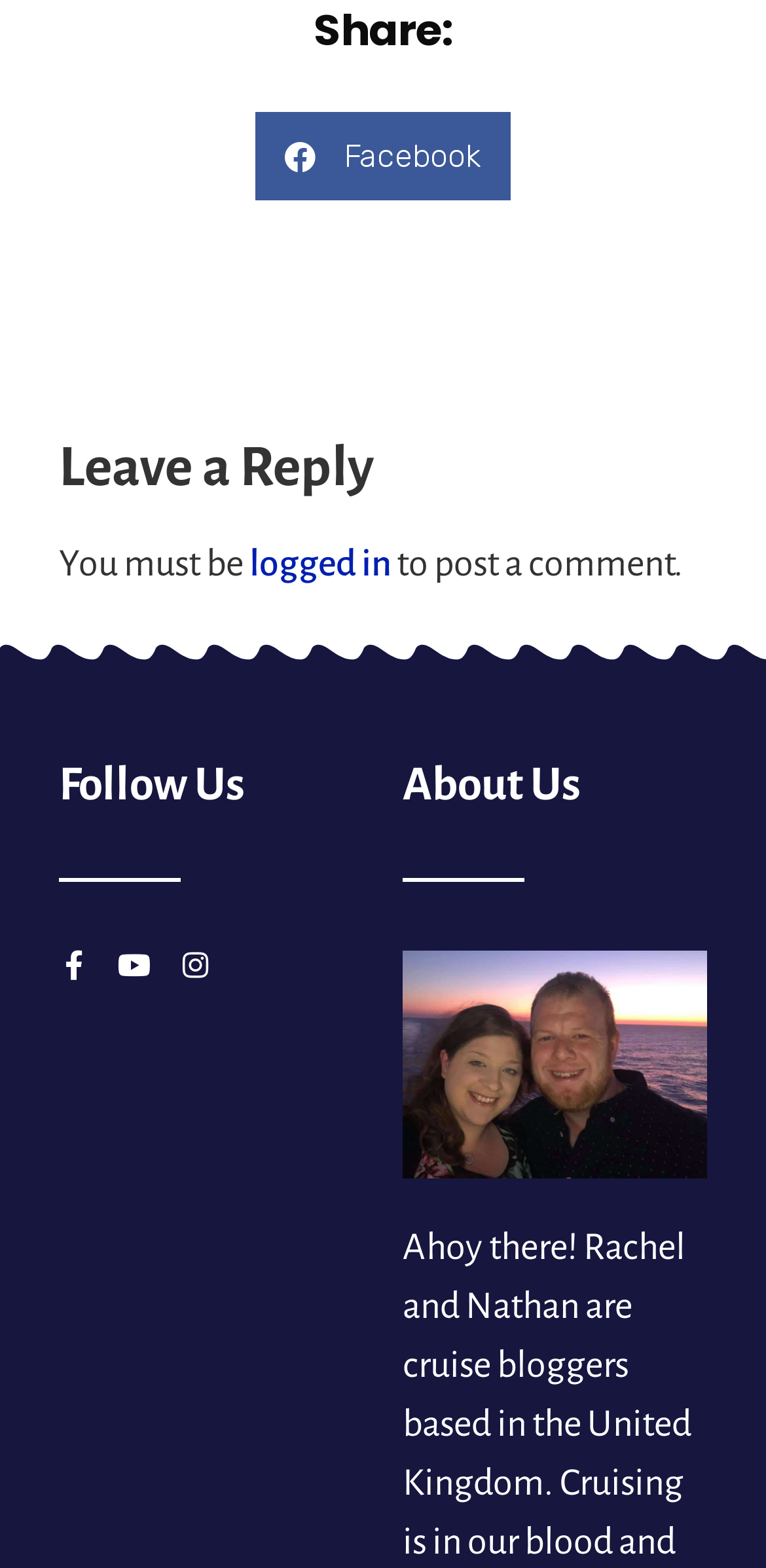Give the bounding box coordinates for this UI element: "logged in". The coordinates should be four float numbers between 0 and 1, arranged as [left, top, right, bottom].

[0.326, 0.347, 0.51, 0.373]